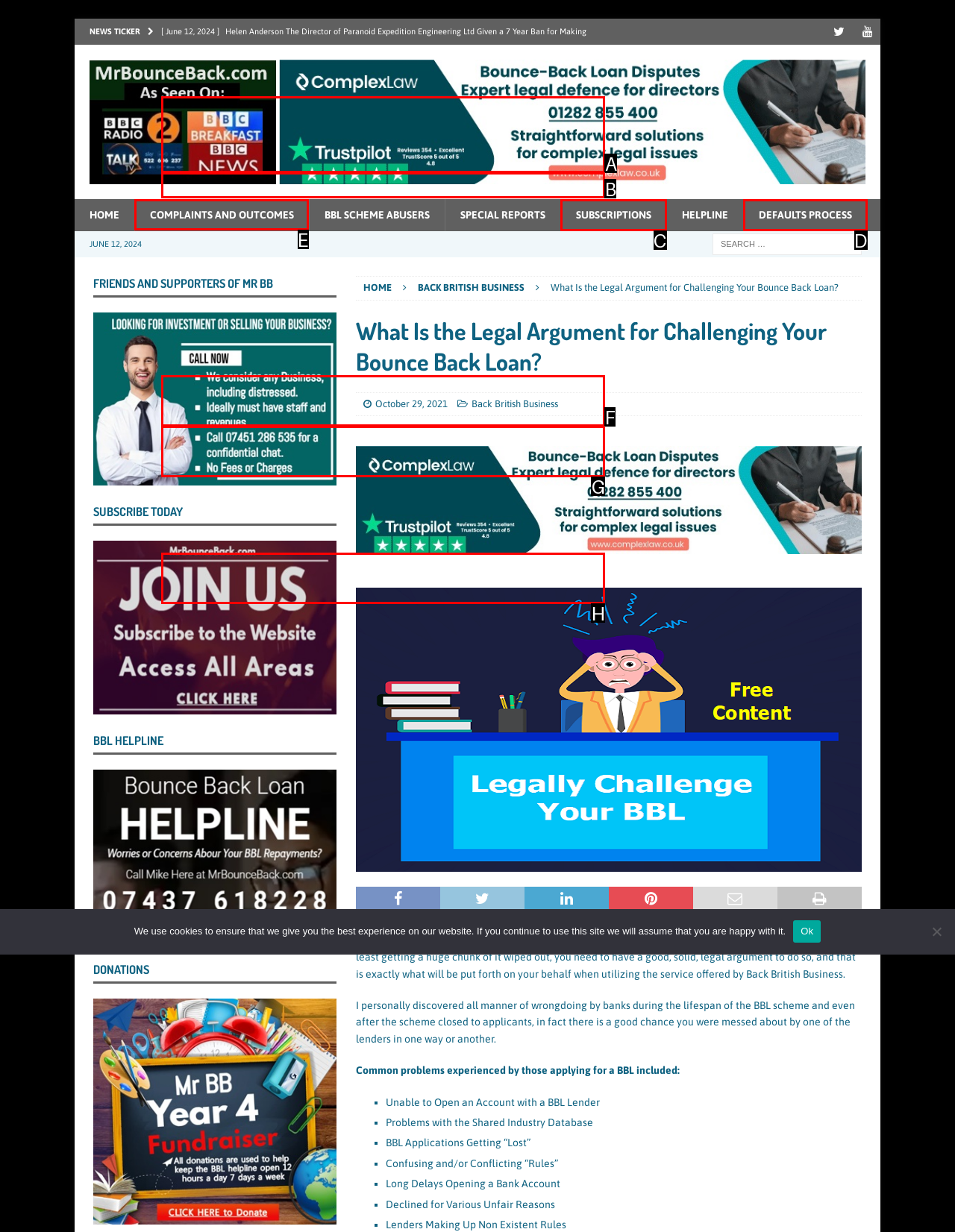Find the option you need to click to complete the following instruction: Visit the 'COMPLAINTS AND OUTCOMES' page
Answer with the corresponding letter from the choices given directly.

E